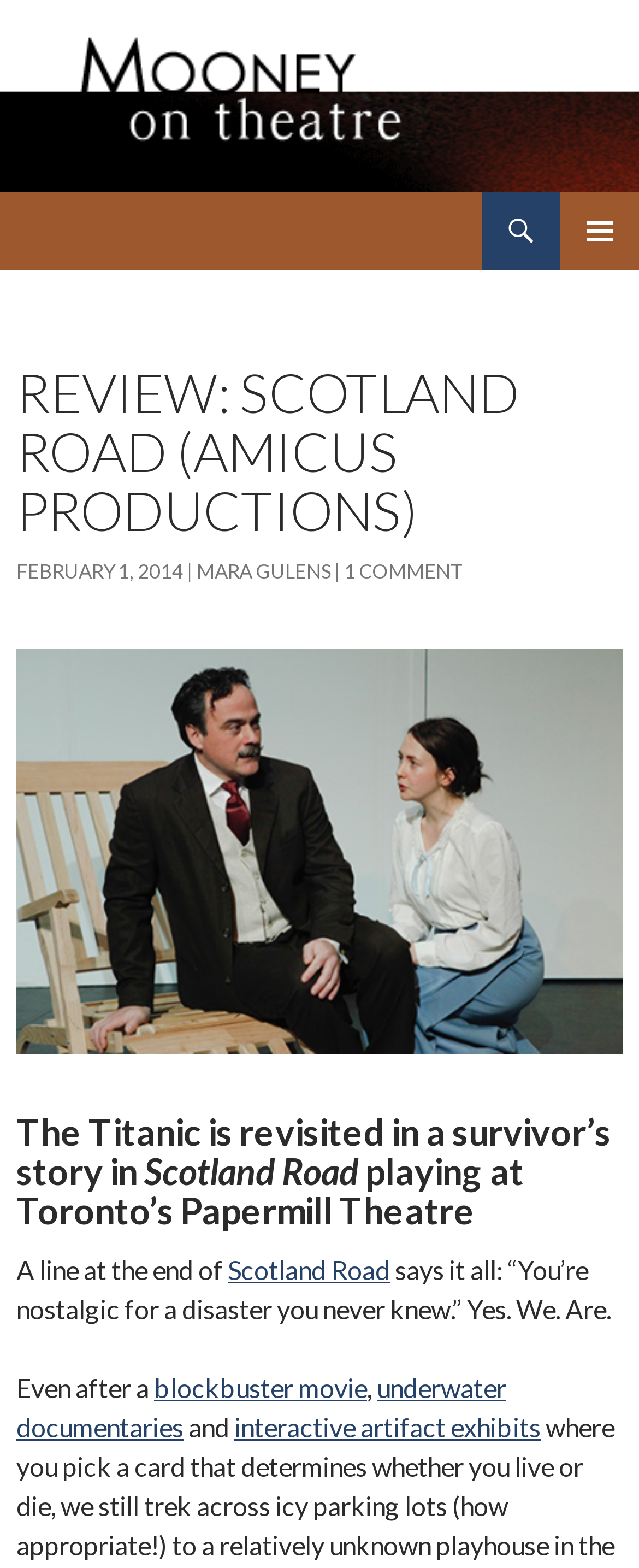Please find the bounding box coordinates of the element's region to be clicked to carry out this instruction: "Click Mooney on Theatre logo".

[0.0, 0.0, 0.3, 0.122]